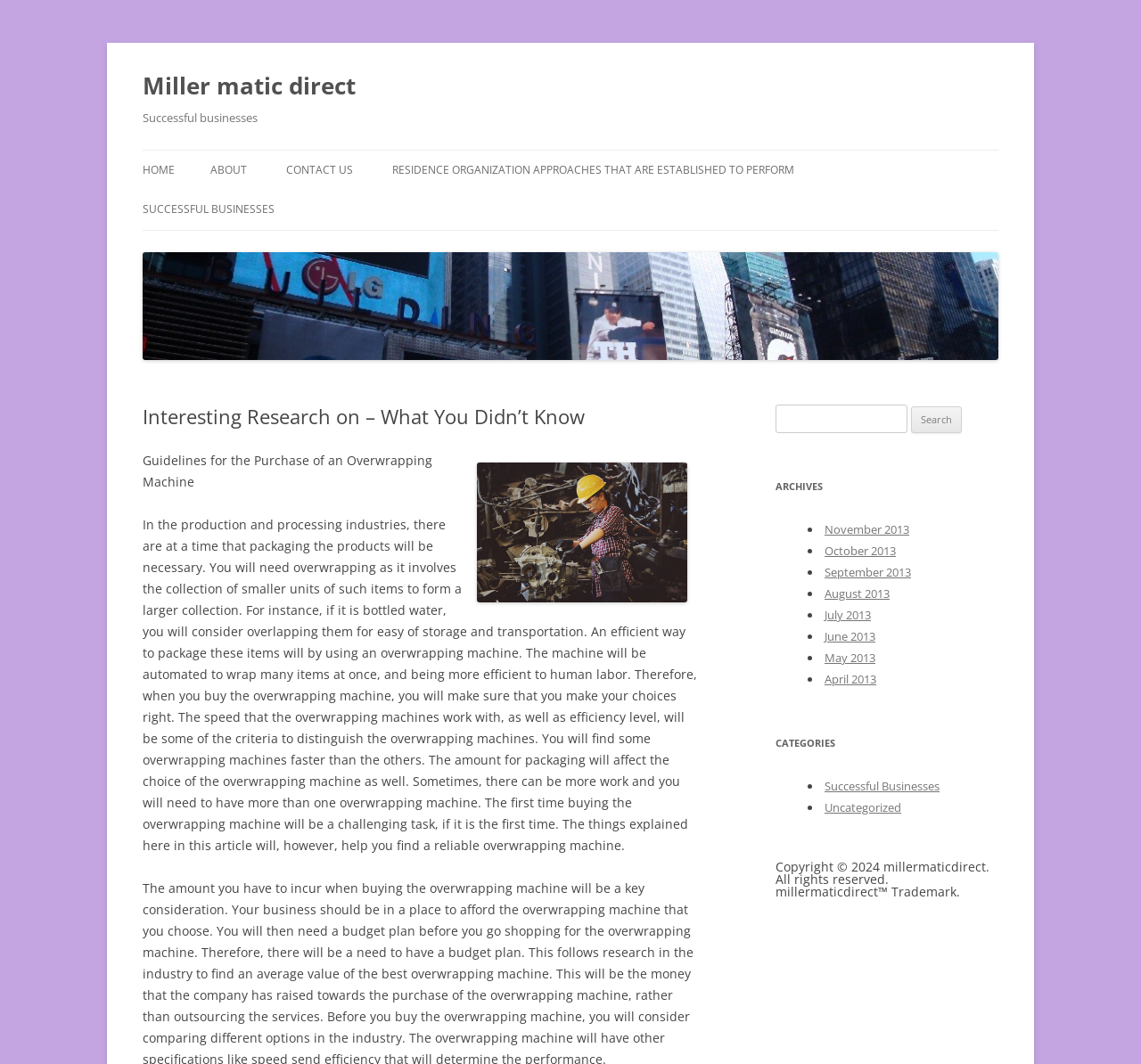With reference to the screenshot, provide a detailed response to the question below:
What is the purpose of an overwrapping machine?

The purpose of an overwrapping machine can be inferred from the text in the StaticText element with the ID '143', which explains that an overwrapping machine is used to collect smaller units of items to form a larger collection, making it easier for storage and transportation.